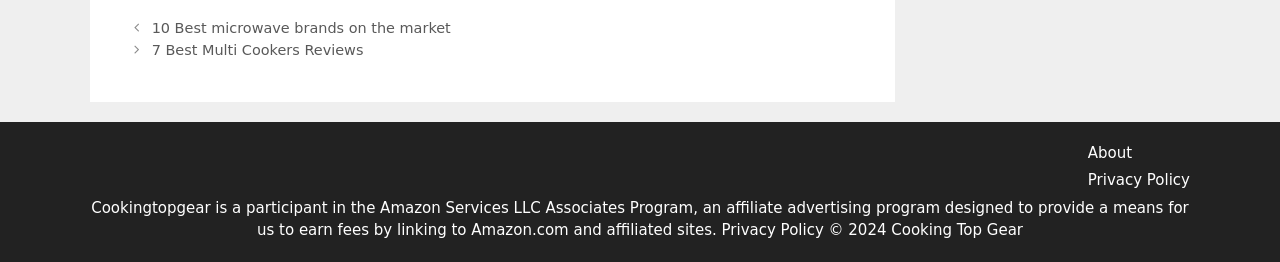Refer to the element description 7 Best Multi Cookers Reviews and identify the corresponding bounding box in the screenshot. Format the coordinates as (top-left x, top-left y, bottom-right x, bottom-right y) with values in the range of 0 to 1.

[0.118, 0.16, 0.284, 0.221]